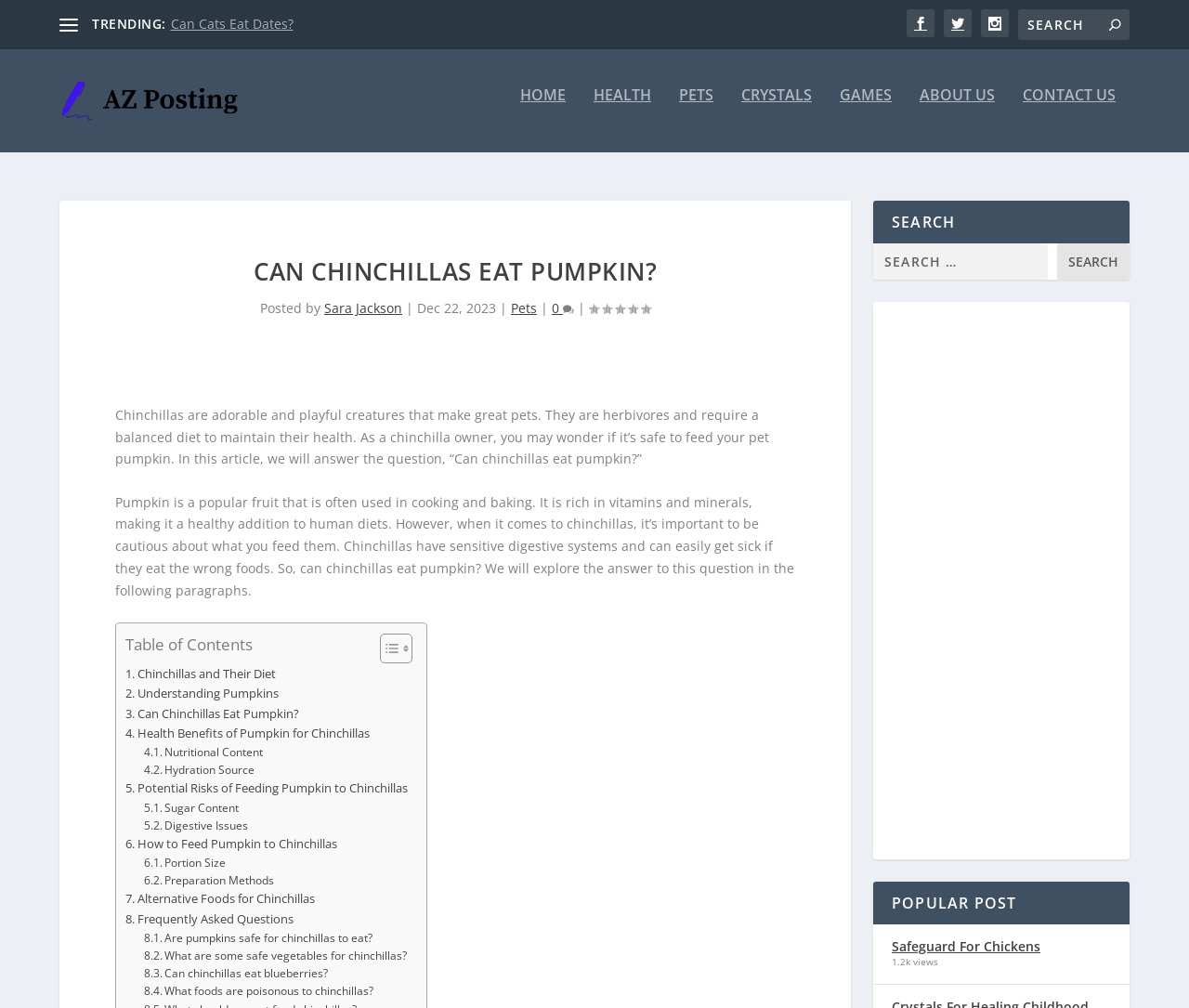Provide a single word or phrase to answer the given question: 
What is the author of the current article?

Sara Jackson